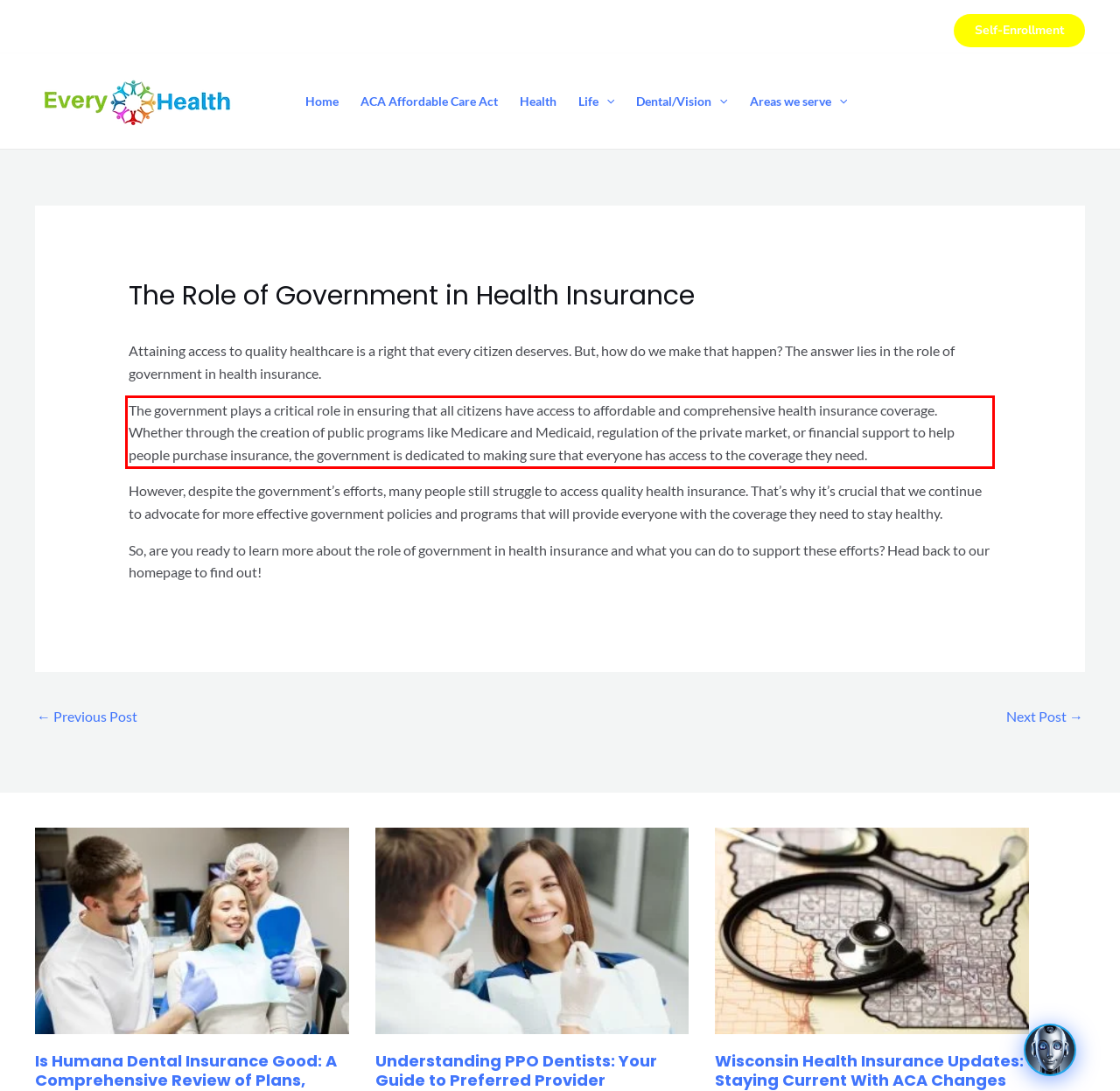Review the screenshot of the webpage and recognize the text inside the red rectangle bounding box. Provide the extracted text content.

The government plays a critical role in ensuring that all citizens have access to affordable and comprehensive health insurance coverage. Whether through the creation of public programs like Medicare and Medicaid, regulation of the private market, or financial support to help people purchase insurance, the government is dedicated to making sure that everyone has access to the coverage they need.